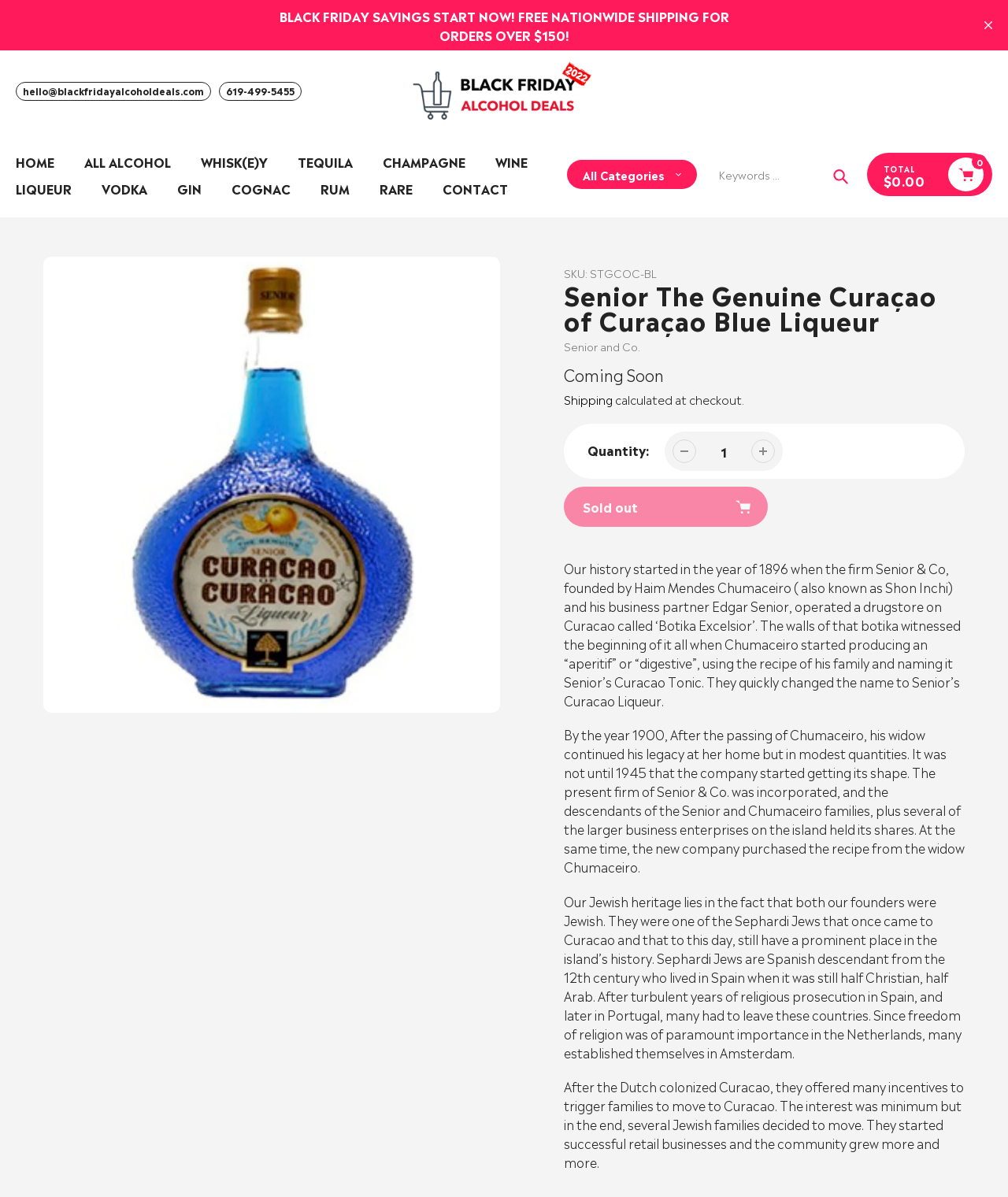Please pinpoint the bounding box coordinates for the region I should click to adhere to this instruction: "Change the quantity of the product".

[0.69, 0.371, 0.745, 0.384]